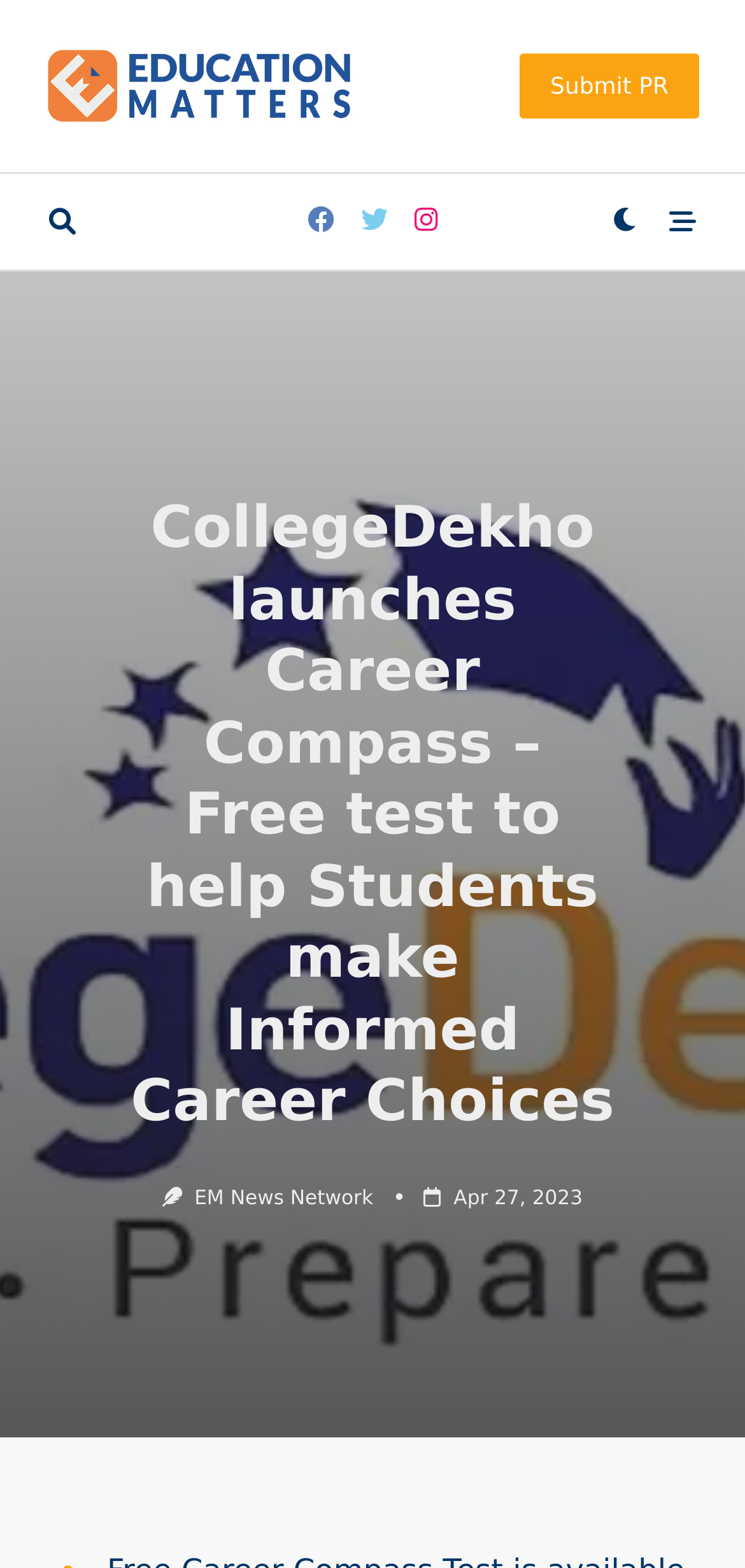Generate a thorough caption that explains the contents of the webpage.

The webpage appears to be an article page from Education Matters Magazine, with a prominent heading that reads "CollegeDekho launches Career Compass – Free test to help Students make Informed Career Choices". This heading is positioned roughly in the middle of the page, spanning about two-thirds of the page width.

At the top-left corner of the page, there is a link to "Education Matters Magazine" accompanied by an image with the same name. Below this, there are several social media buttons, including Facebook, Twitter, LinkedIn, and Instagram, aligned horizontally.

On the top-right corner, there is a link to "Submit PR" and a few buttons with icons, including a search button, a bell icon, and a user icon.

The main content of the article is not explicitly mentioned, but there is a link to "EM News Network" and a timestamp "Apr 27, 2023" at the bottom of the page, indicating that the article is from a specific news network and was published on a certain date.

There are a total of 7 links, 5 buttons, 2 images, and 1 time element on the page. The layout is organized, with clear headings and concise text, making it easy to navigate.